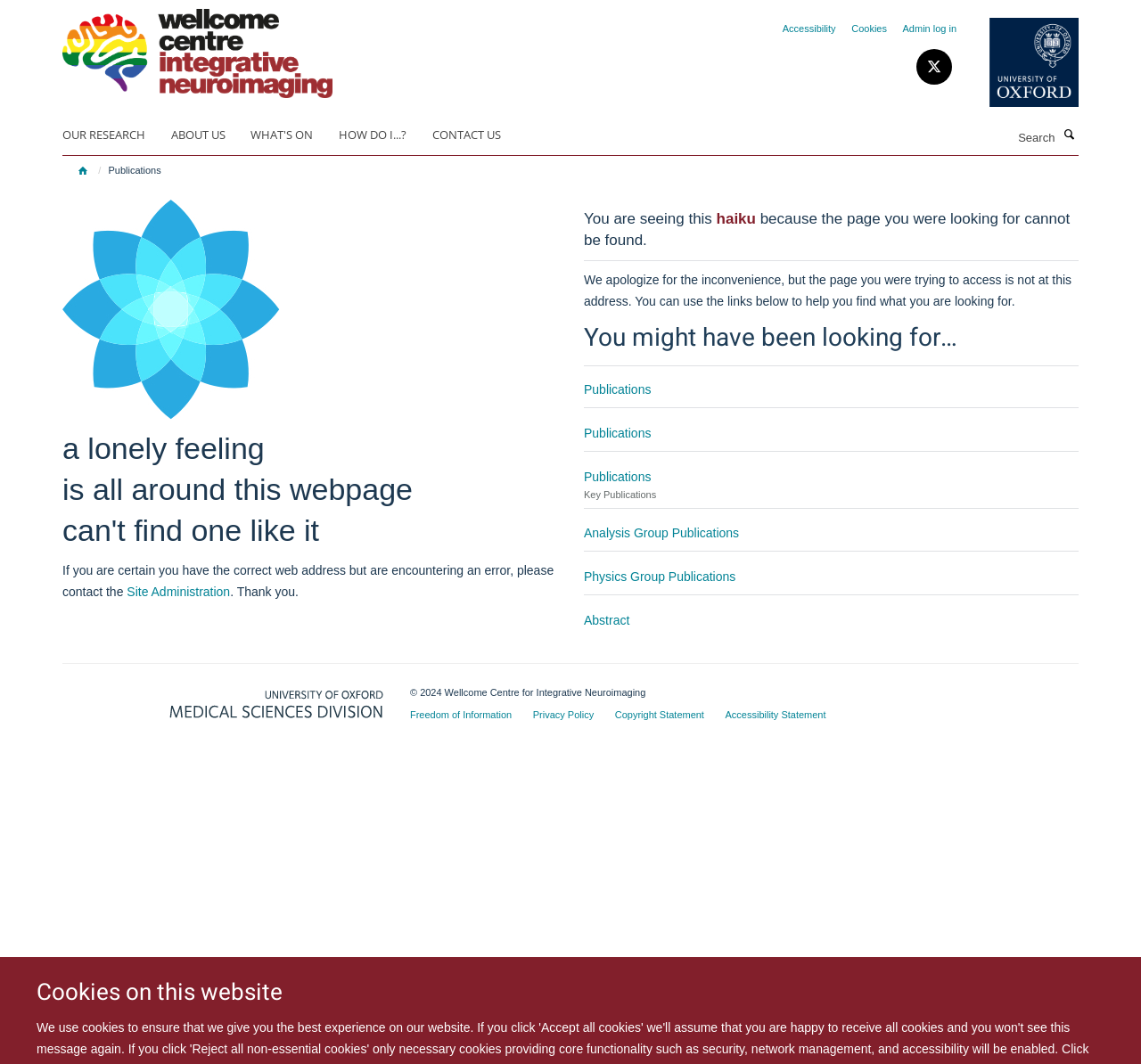Extract the bounding box of the UI element described as: "Accessibility".

[0.686, 0.022, 0.733, 0.032]